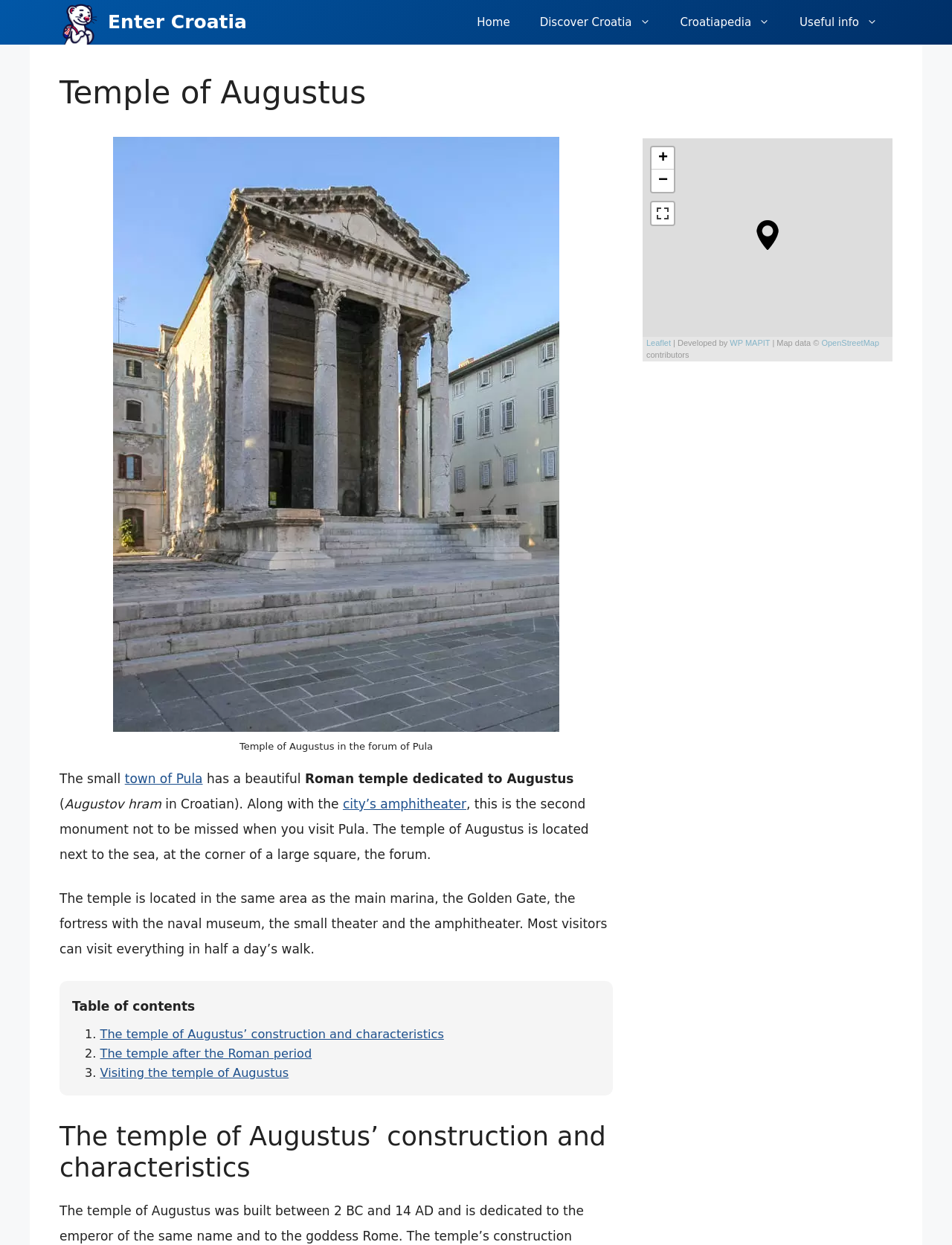Find the bounding box coordinates of the element's region that should be clicked in order to follow the given instruction: "Read about the 'Temple of Augustus’ construction and characteristics'". The coordinates should consist of four float numbers between 0 and 1, i.e., [left, top, right, bottom].

[0.105, 0.825, 0.466, 0.837]